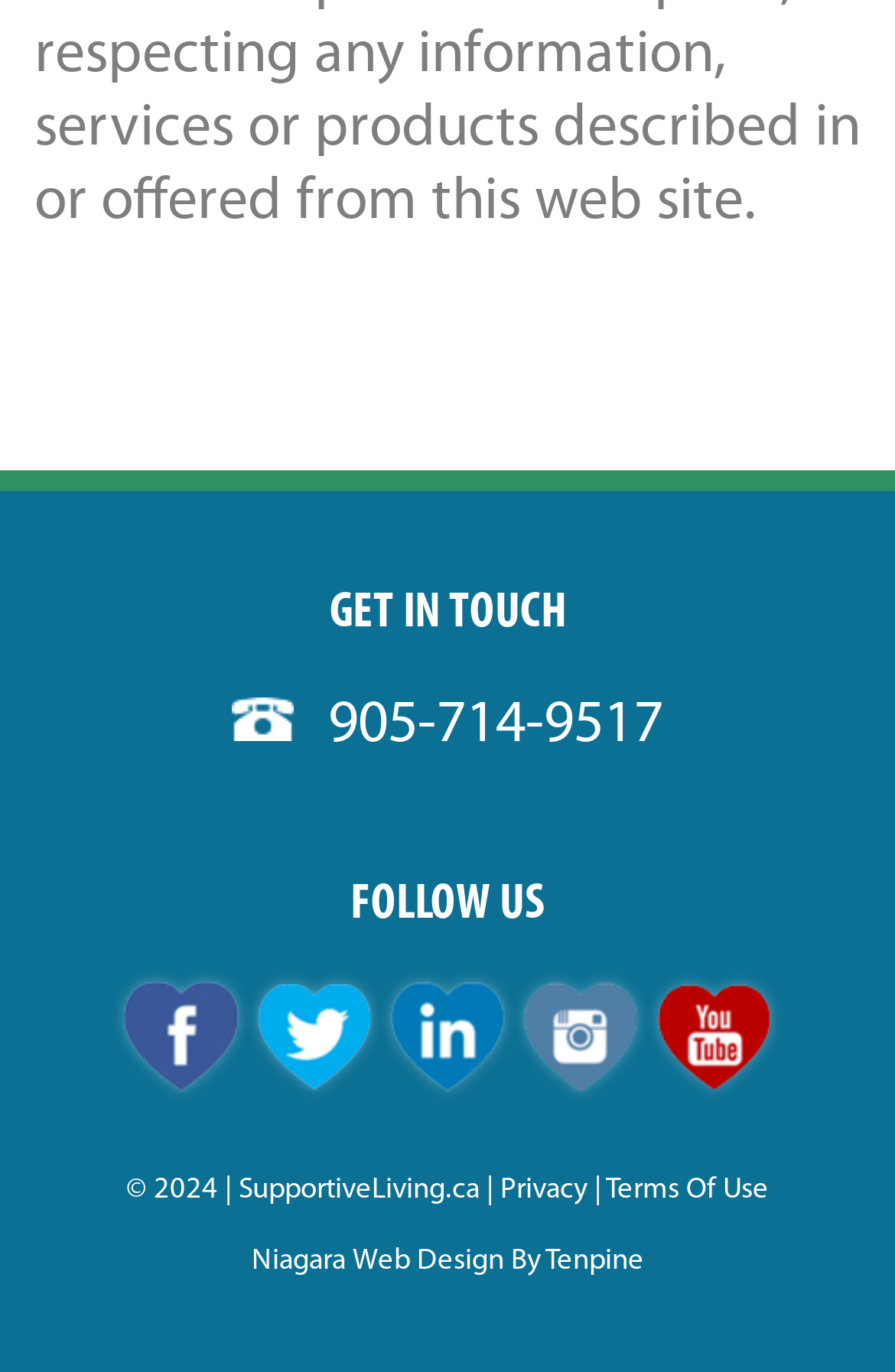Can you identify the bounding box coordinates of the clickable region needed to carry out this instruction: 'Check comments'? The coordinates should be four float numbers within the range of 0 to 1, stated as [left, top, right, bottom].

None